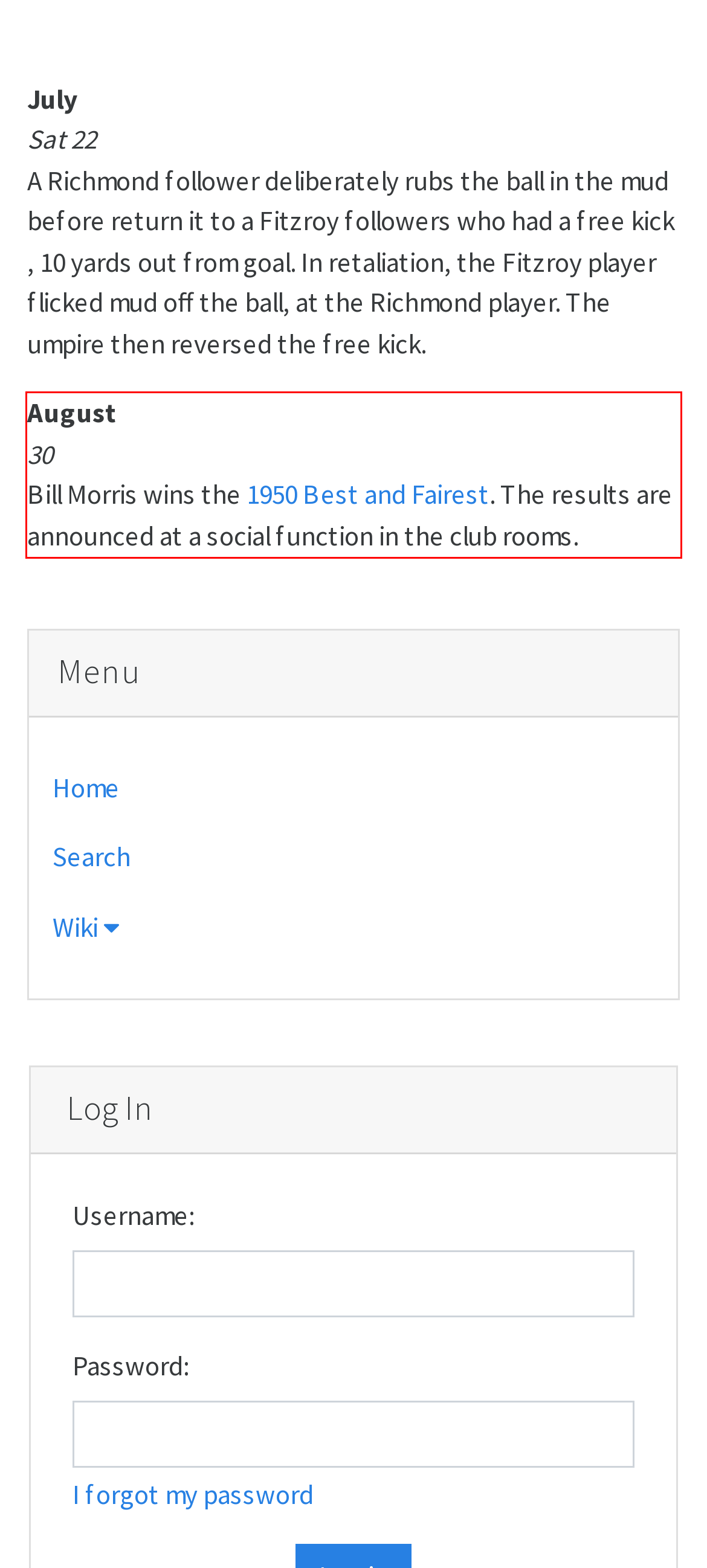Identify the text within the red bounding box on the webpage screenshot and generate the extracted text content.

August 30 Bill Morris wins the 1950 Best and Fairest. The results are announced at a social function in the club rooms.